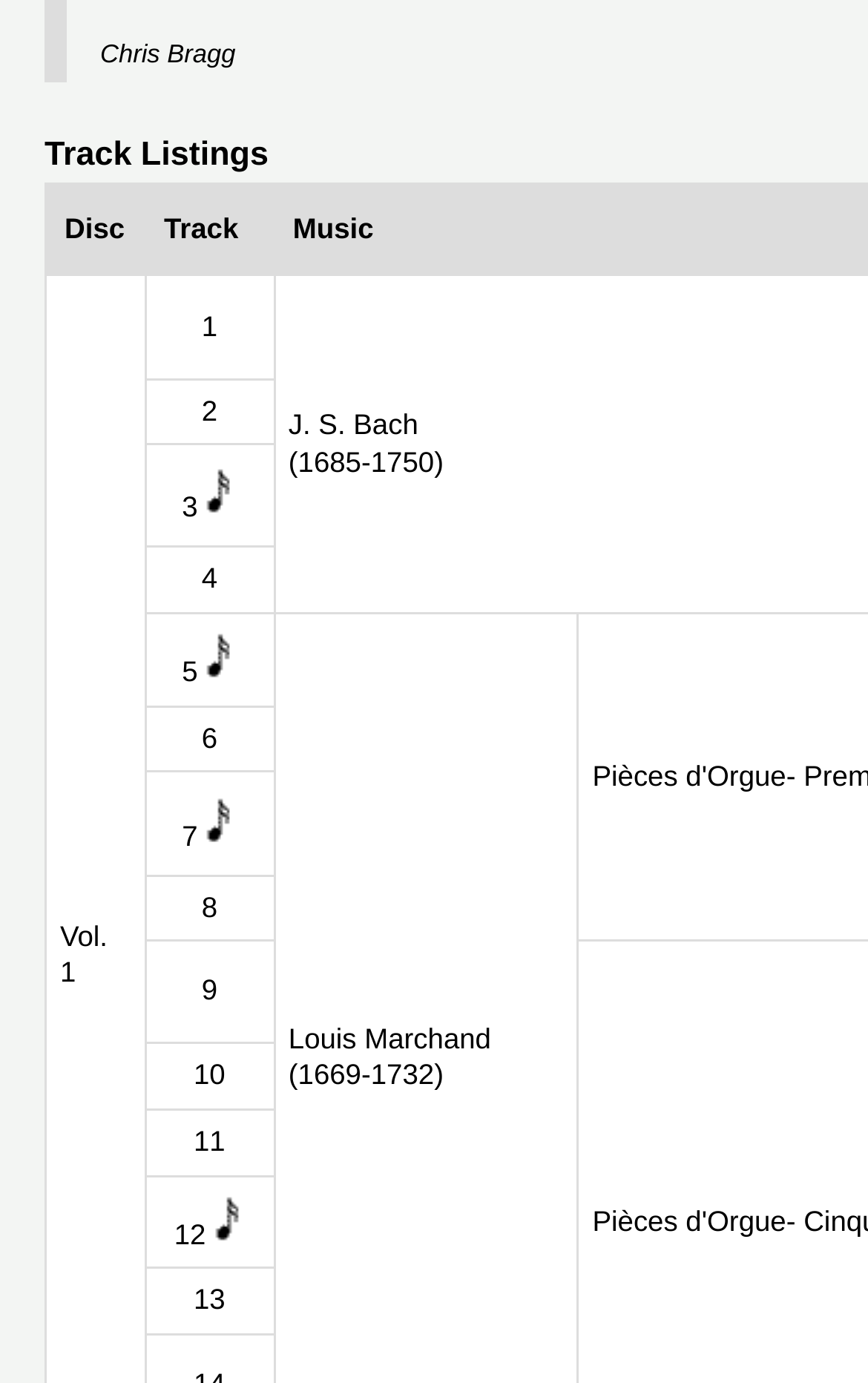Answer in one word or a short phrase: 
What is the name of the person?

Chris Bragg